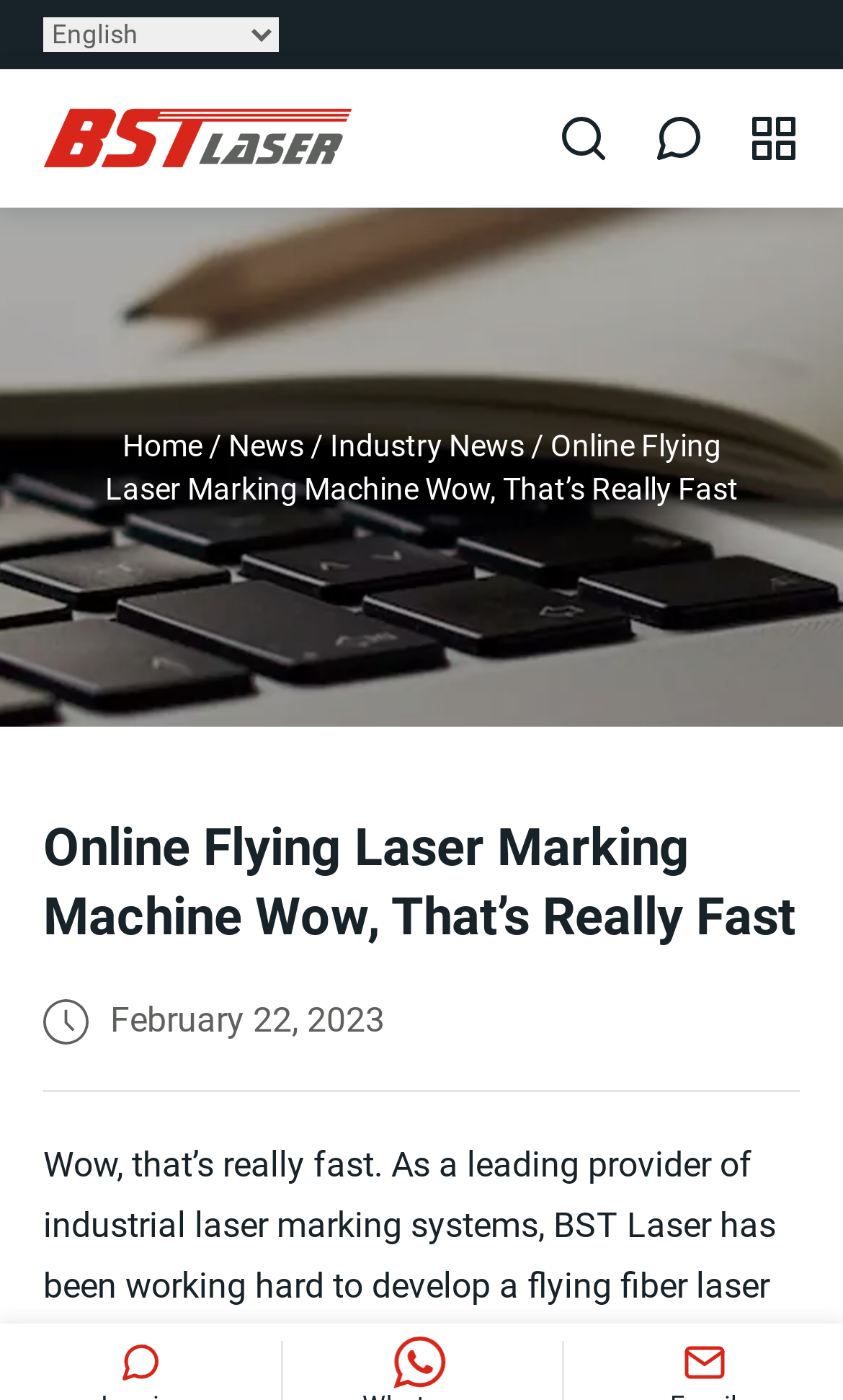Determine the bounding box for the UI element as described: "Terms and Conditions". The coordinates should be represented as four float numbers between 0 and 1, formatted as [left, top, right, bottom].

None